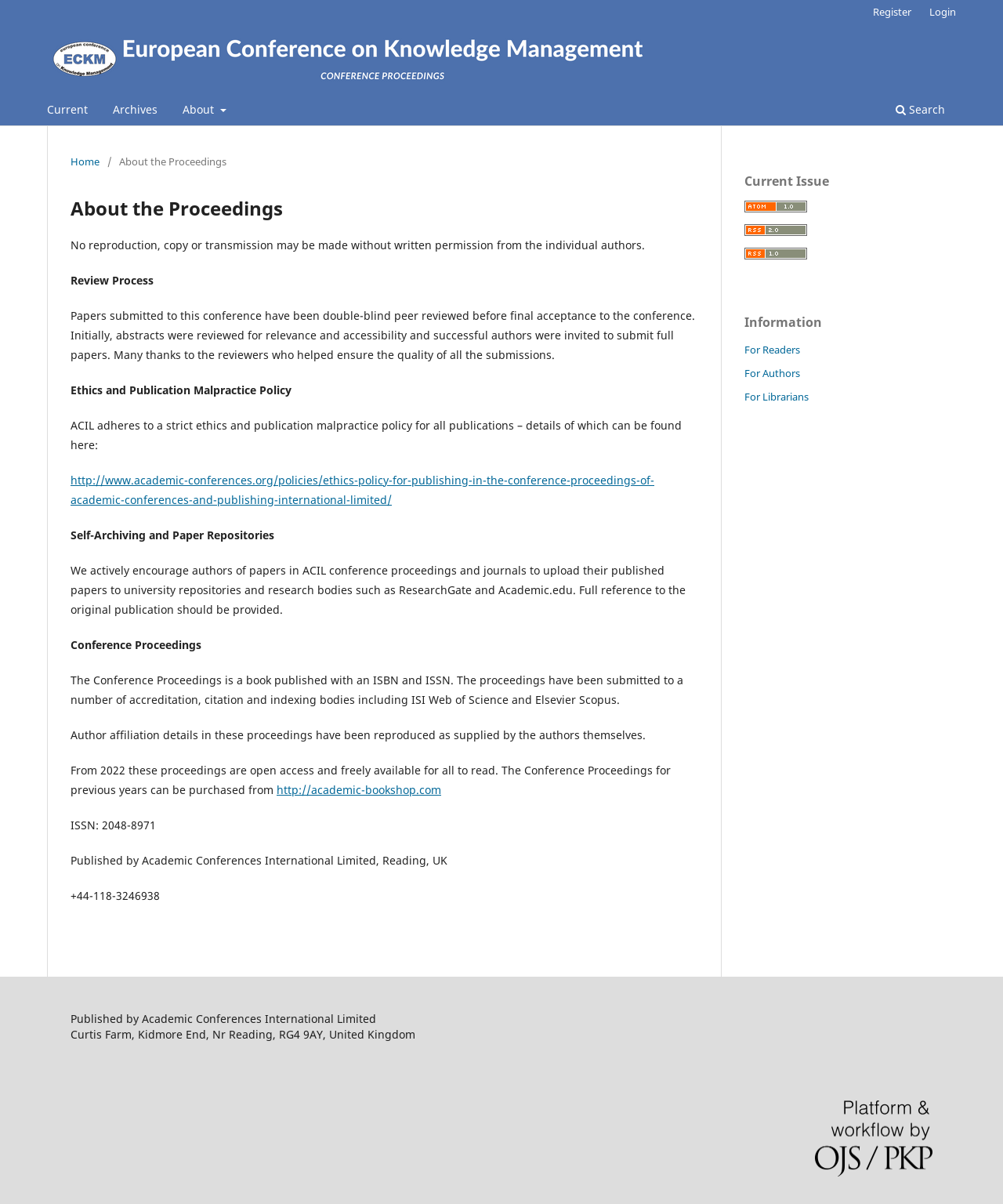Identify the bounding box coordinates of the clickable region required to complete the instruction: "Click on the 'Search' link". The coordinates should be given as four float numbers within the range of 0 and 1, i.e., [left, top, right, bottom].

[0.888, 0.081, 0.948, 0.104]